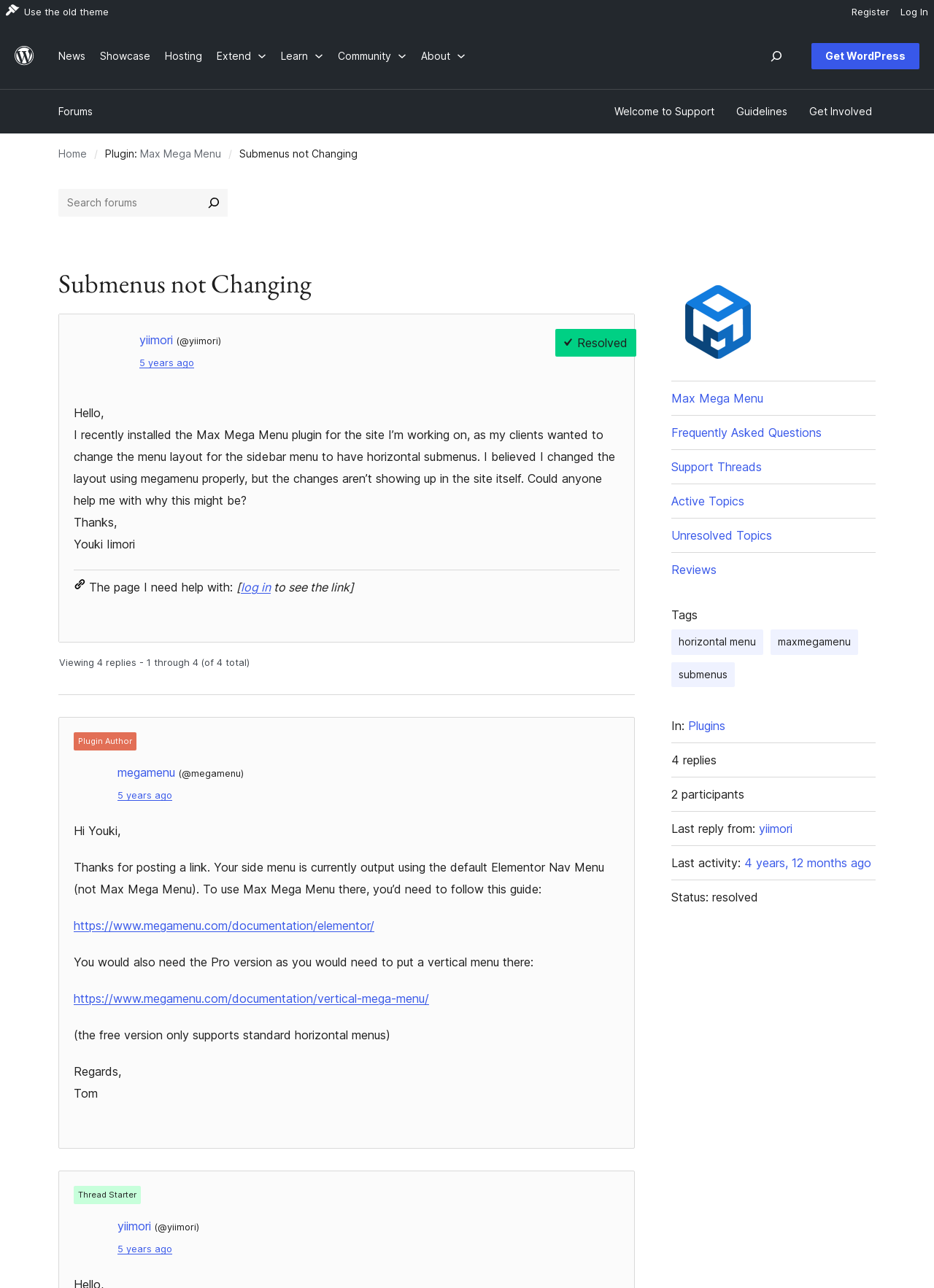Who is the author of the plugin?
Utilize the information in the image to give a detailed answer to the question.

I found this information by reading the thread content, which mentions the plugin author 'megamenu' in the context of the plugin's documentation.